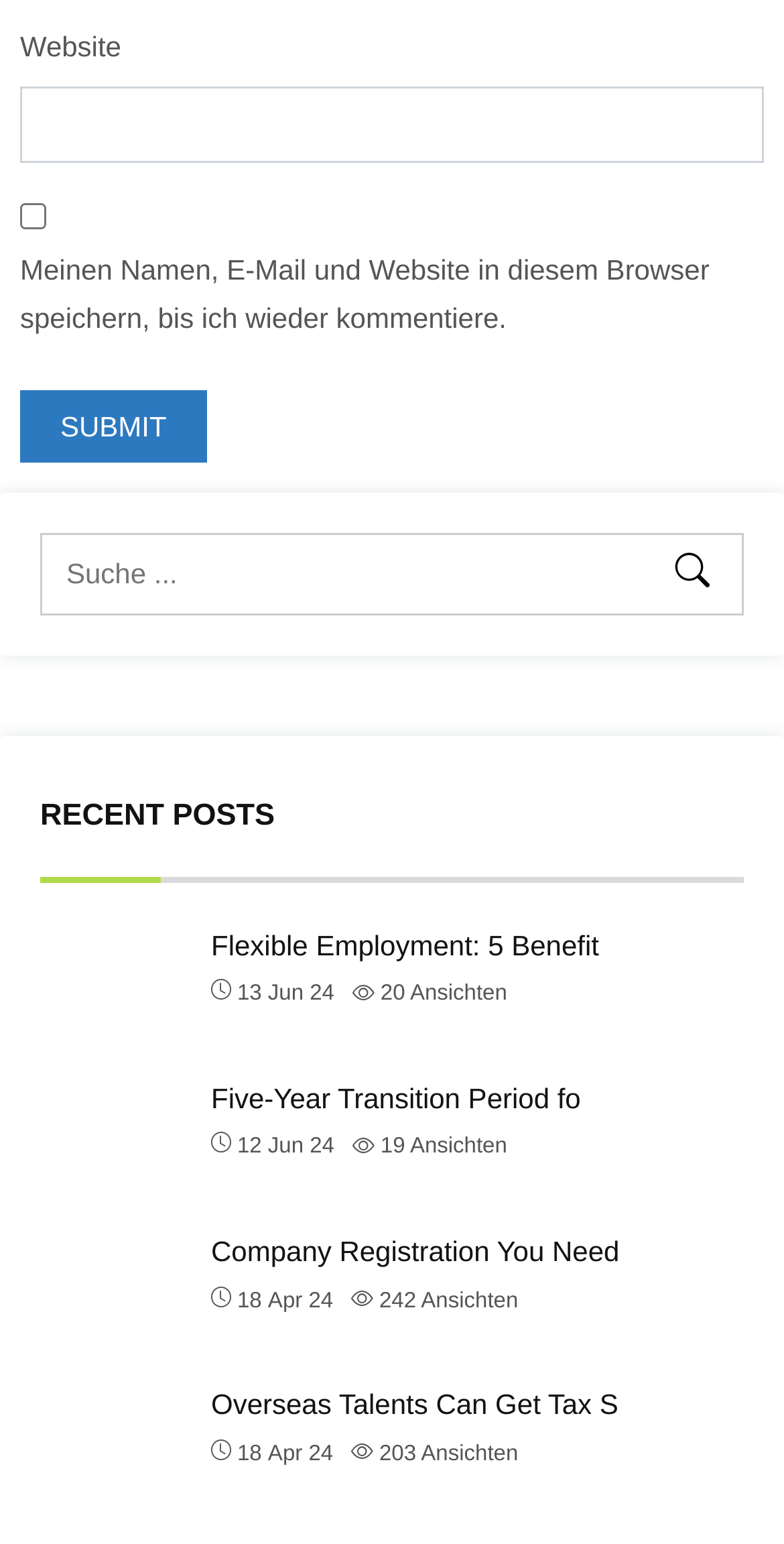Look at the image and write a detailed answer to the question: 
What is the view count of the third recent post?

The third recent post has a view count '242' displayed below its title, which suggests that the post has been viewed 242 times.